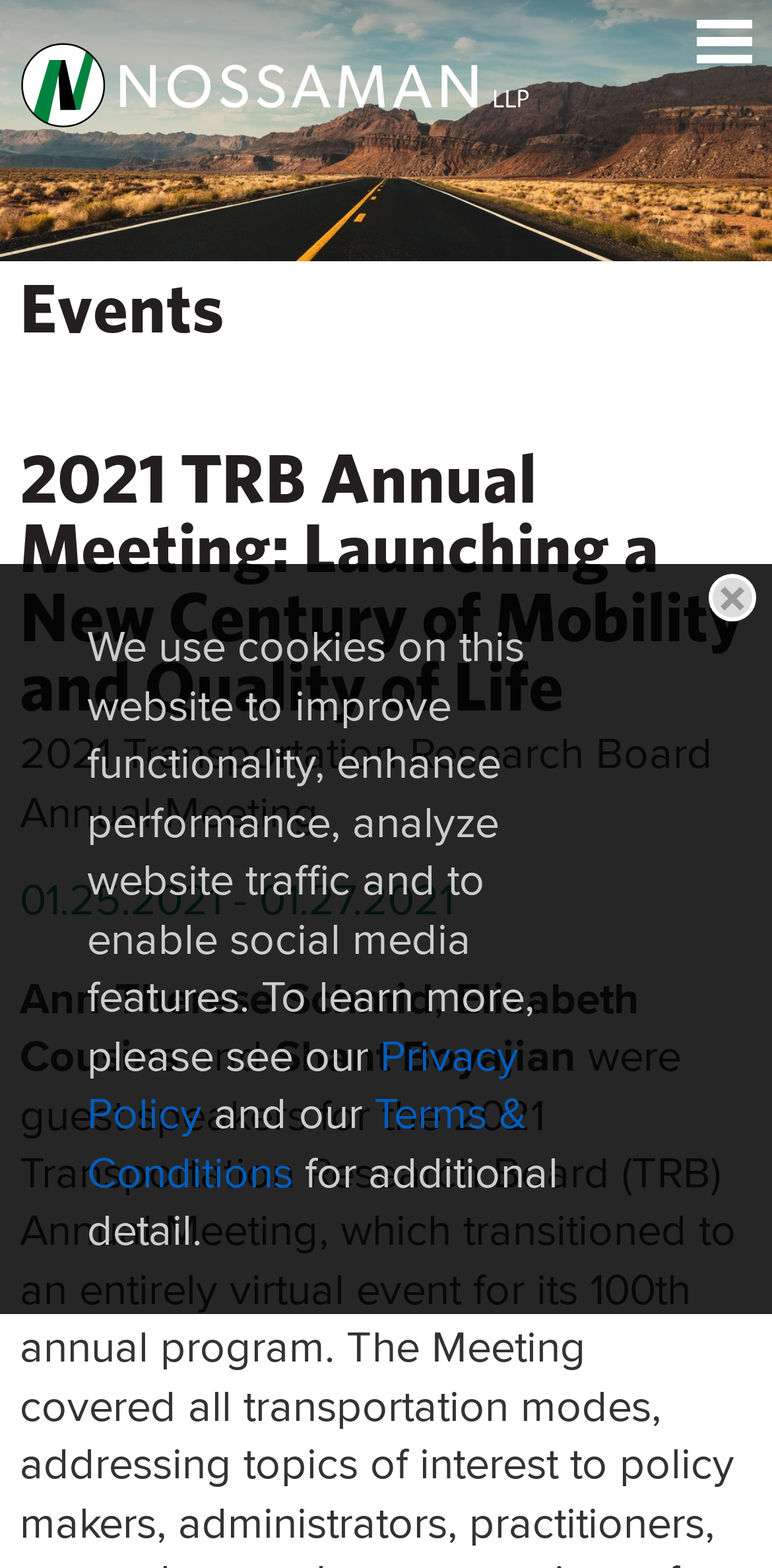Explain the webpage in detail.

The webpage is about the 2021 TRB Annual Meeting, focusing on launching a new century of mobility and quality of life. At the top left corner, there is a banner image that spans the entire width of the page. Below the banner, there is a link to "Nossaman LLP" accompanied by an image, which is positioned at the top left section of the page.

On the top right corner, there are two links: "Main Menu" and "Jump to Page". Below the banner, there is a heading that displays the title of the event, "2021 TRB Annual Meeting: Launching a New Century of Mobility and Quality of Life". This heading is followed by a series of static text elements that provide details about the event, including the title "2021 Transportation Research Board Annual Meeting", the dates "01.25.2021 - 01.27.2021", and the names of the event organizers, "Ann-Therese Schmid", "Elizabeth Cousins", and "Shant Boyajian".

At the bottom left section of the page, there are two links: "Privacy Policy" and "Terms & Conditions". On the top right section, there is a button labeled "Close".